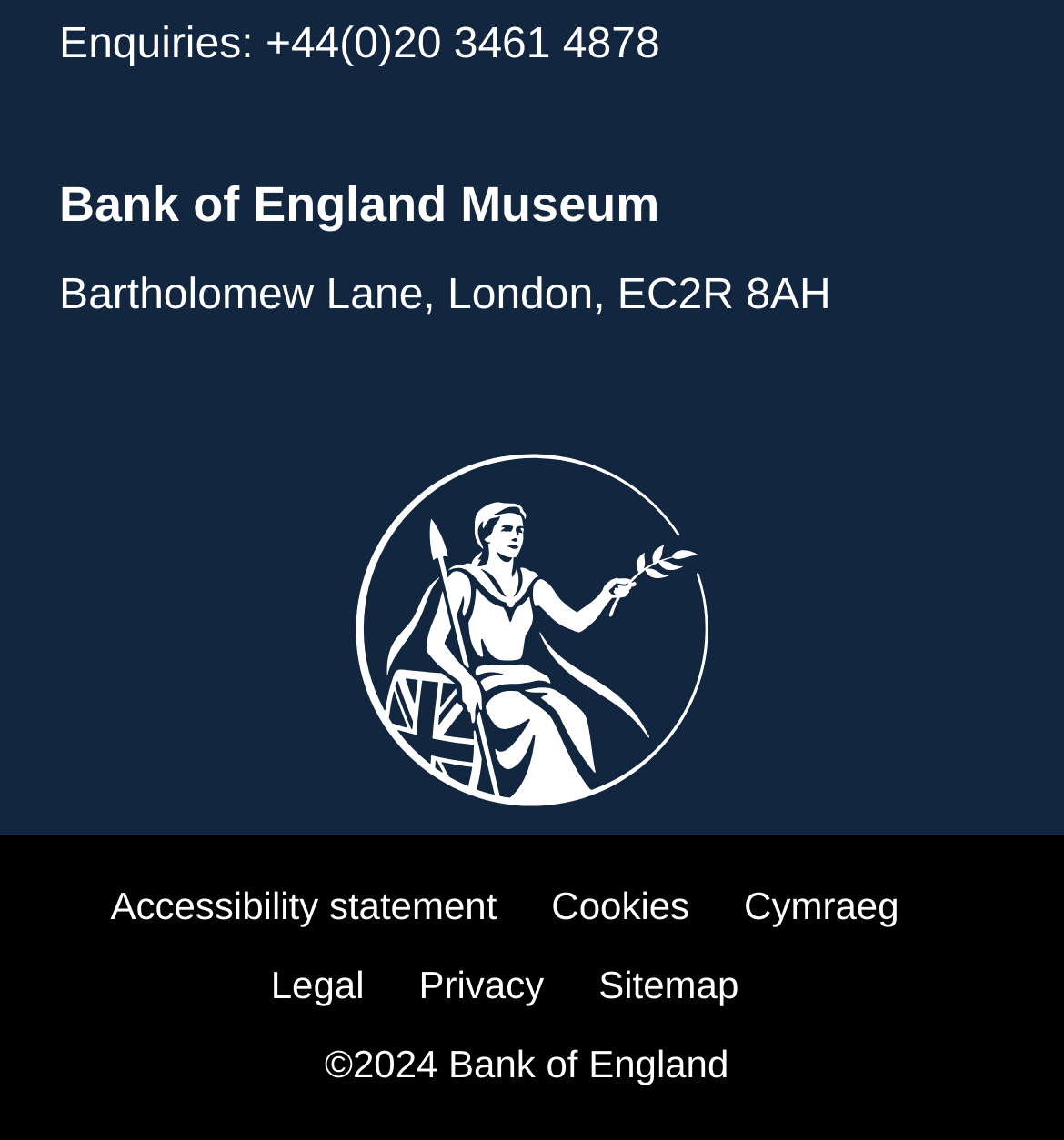Give a one-word or short phrase answer to the question: 
What is the copyright year of the webpage?

2024